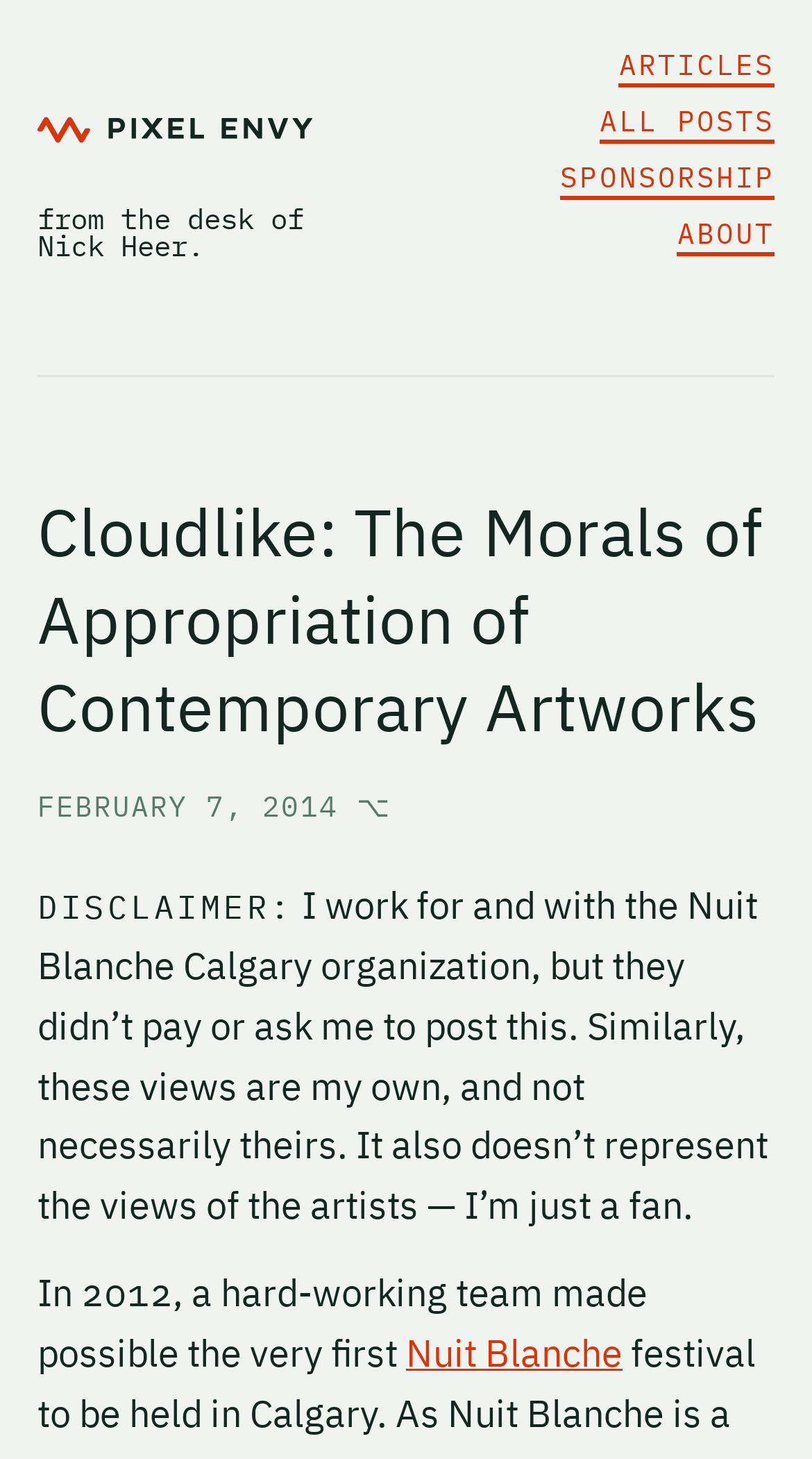What is the date of the post?
Based on the image, answer the question with as much detail as possible.

The date of the post is mentioned below the title of the post, with the text 'February 7, 2014' located at a bounding box coordinate of [0.046, 0.544, 0.483, 0.563].